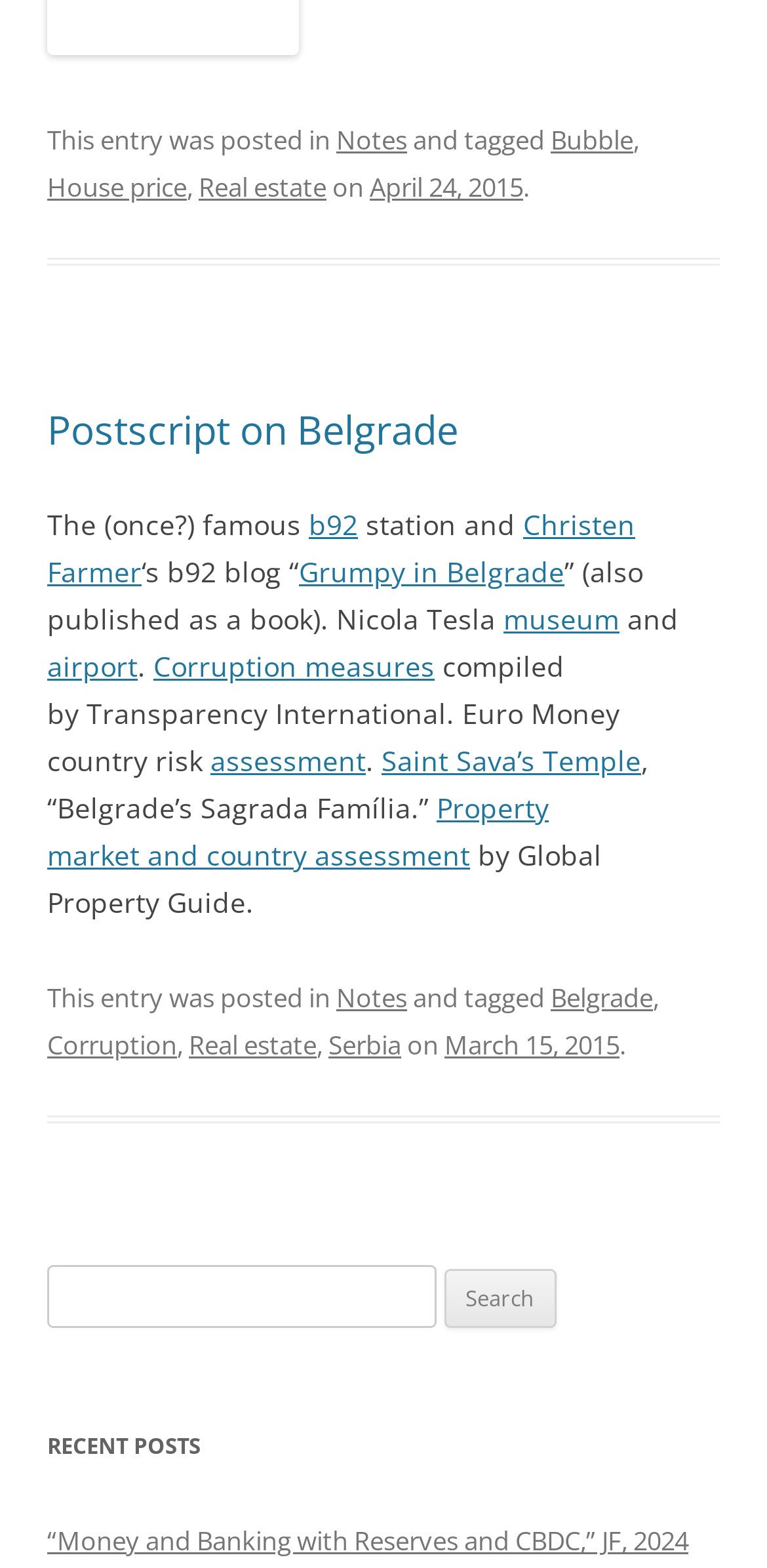Locate the bounding box coordinates of the element you need to click to accomplish the task described by this instruction: "Search for something".

[0.062, 0.807, 0.568, 0.847]